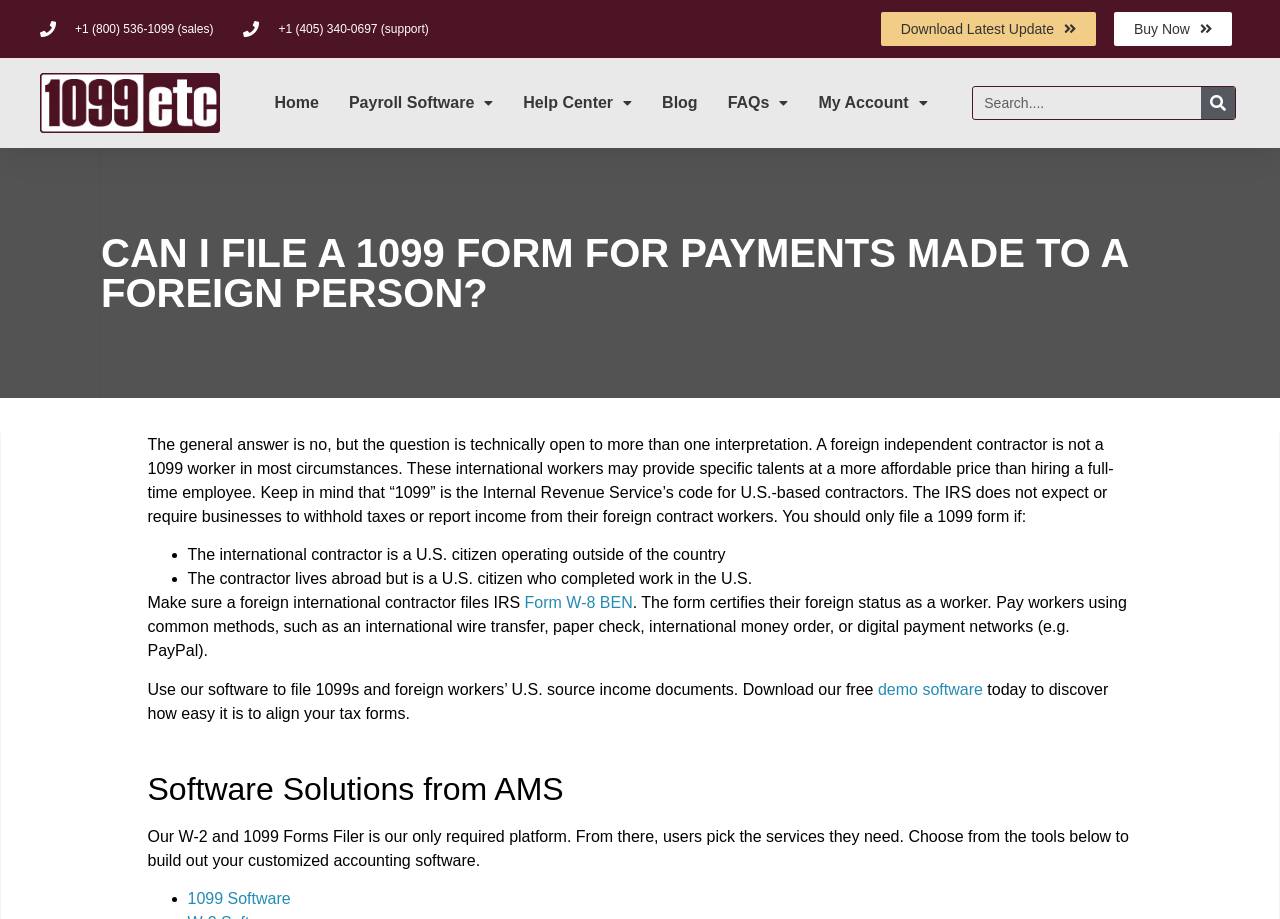Can you pinpoint the bounding box coordinates for the clickable element required for this instruction: "Explore 'The beginners guide to forex trading'"? The coordinates should be four float numbers between 0 and 1, i.e., [left, top, right, bottom].

None